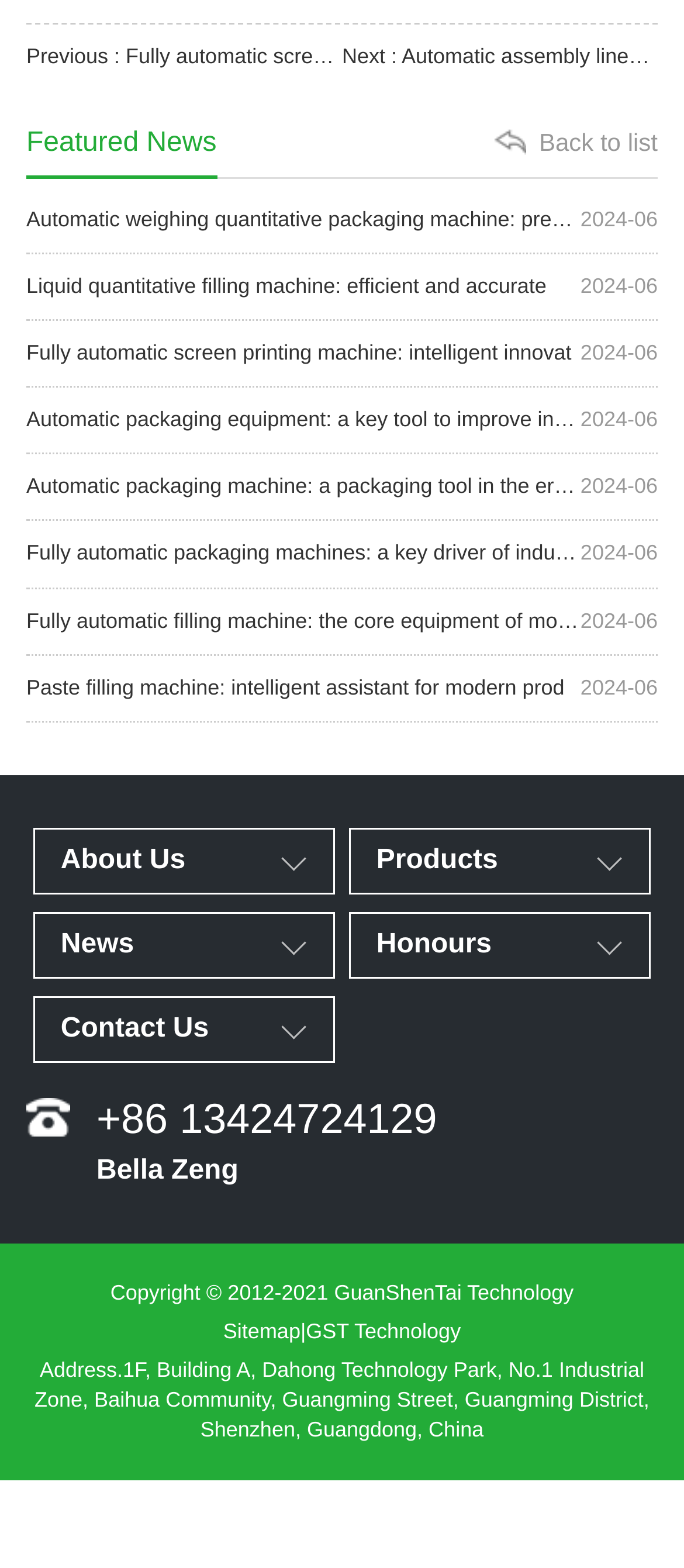Locate the bounding box coordinates of the clickable area needed to fulfill the instruction: "Read about automatic weighing quantitative packaging machine".

[0.038, 0.131, 0.962, 0.162]